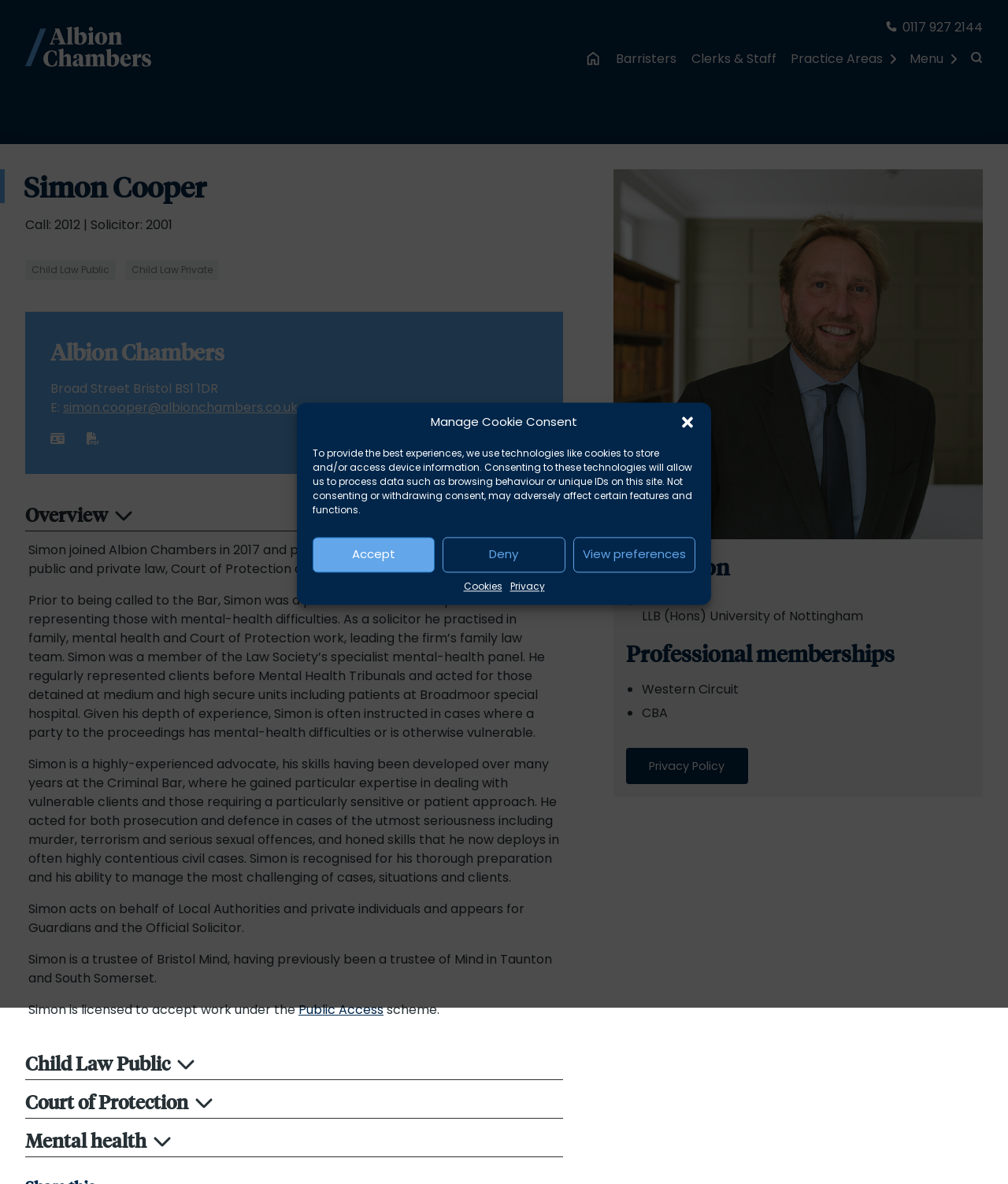Find the bounding box coordinates of the area to click in order to follow the instruction: "Learn more about Child Law Public".

[0.031, 0.222, 0.109, 0.234]